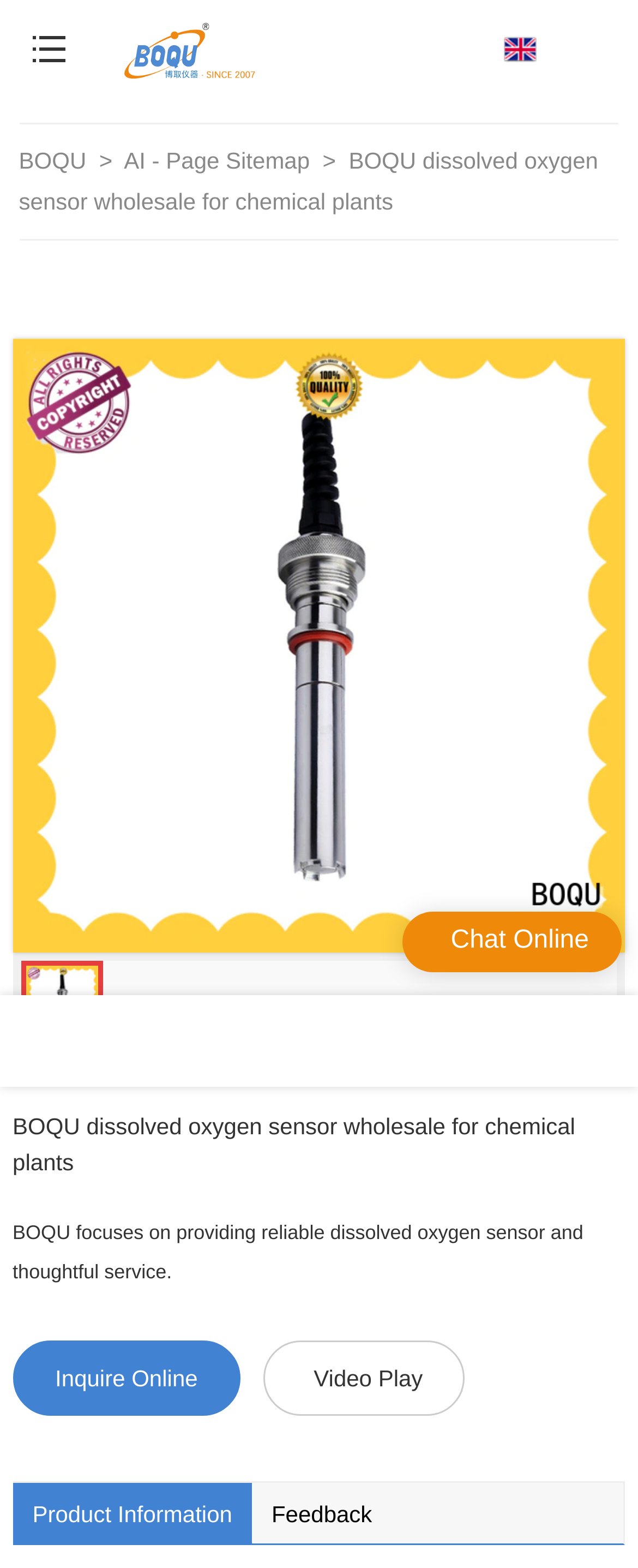Given the description Feedback, predict the bounding box coordinates of the UI element. Ensure the coordinates are in the format (top-left x, top-left y, bottom-right x, bottom-right y) and all values are between 0 and 1.

[0.395, 0.945, 0.614, 0.985]